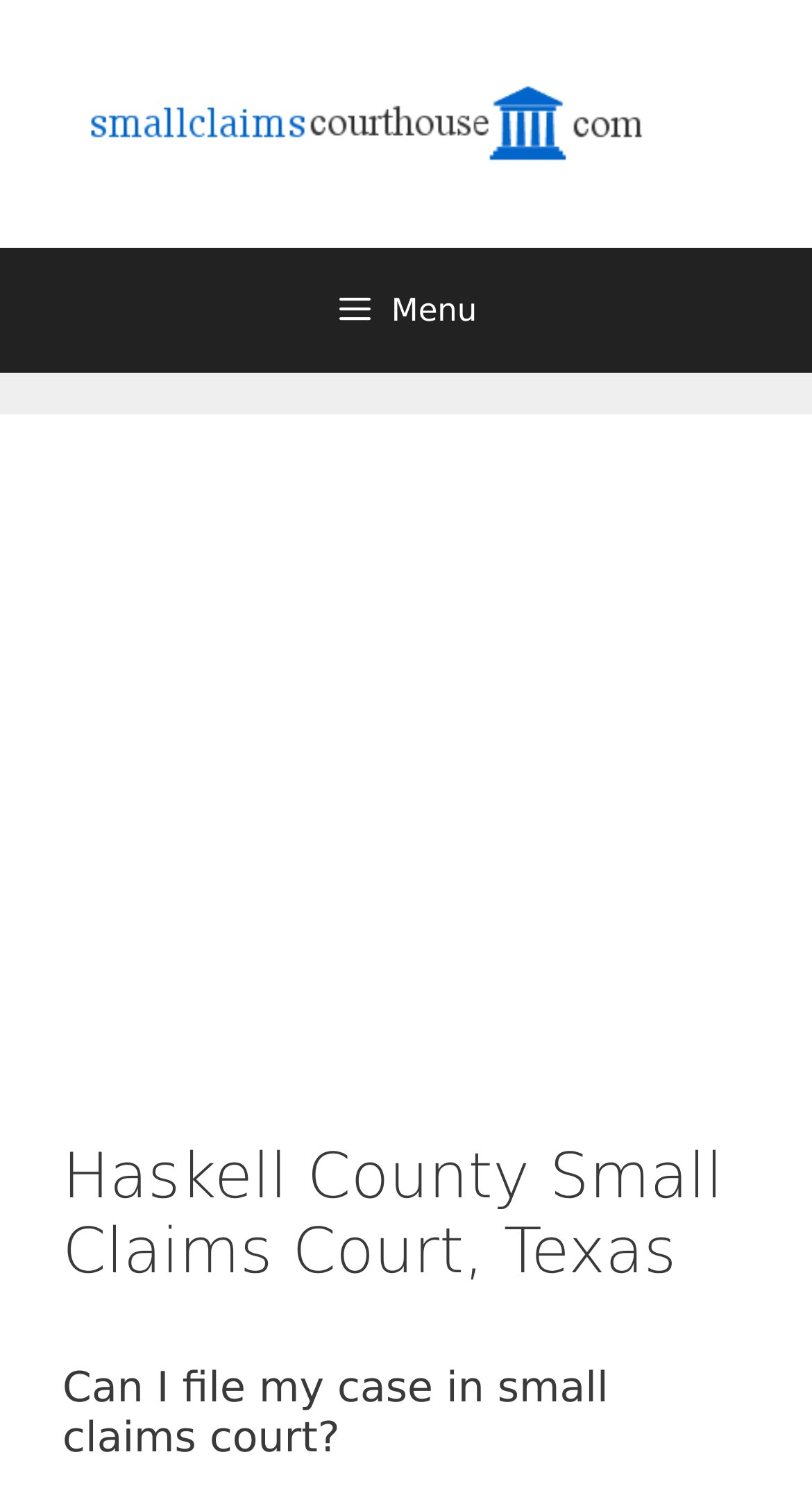Using the given element description, provide the bounding box coordinates (top-left x, top-left y, bottom-right x, bottom-right y) for the corresponding UI element in the screenshot: aria-label="Advertisement" name="aswift_1" title="Advertisement"

[0.0, 0.288, 1.0, 0.742]